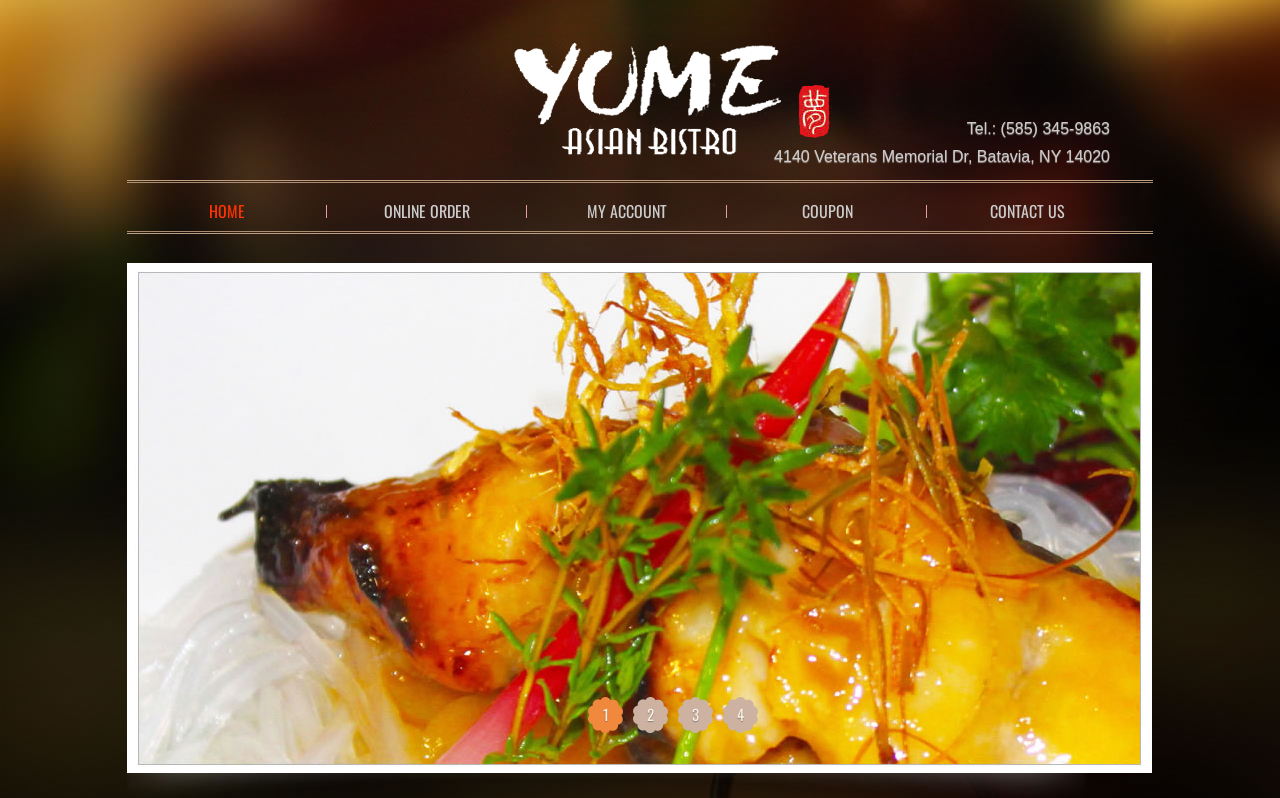Create a detailed description of the webpage's content and layout.

The webpage is about Yume Asian Restaurant, located at 4140 Veterans Memorial Dr, Batavia, NY 14020, with a phone number of (585) 345-9863. 

At the top of the page, there are five navigation links: HOME, ONLINE ORDER, MY ACCOUNT, COUPON, and CONTACT US, aligned horizontally from left to right. 

Below the navigation links, there is a section displaying the restaurant's contact information, including the phone number and address. 

At the bottom of the page, there are three small text elements, labeled as '2', '3', and '4', positioned horizontally from left to right.